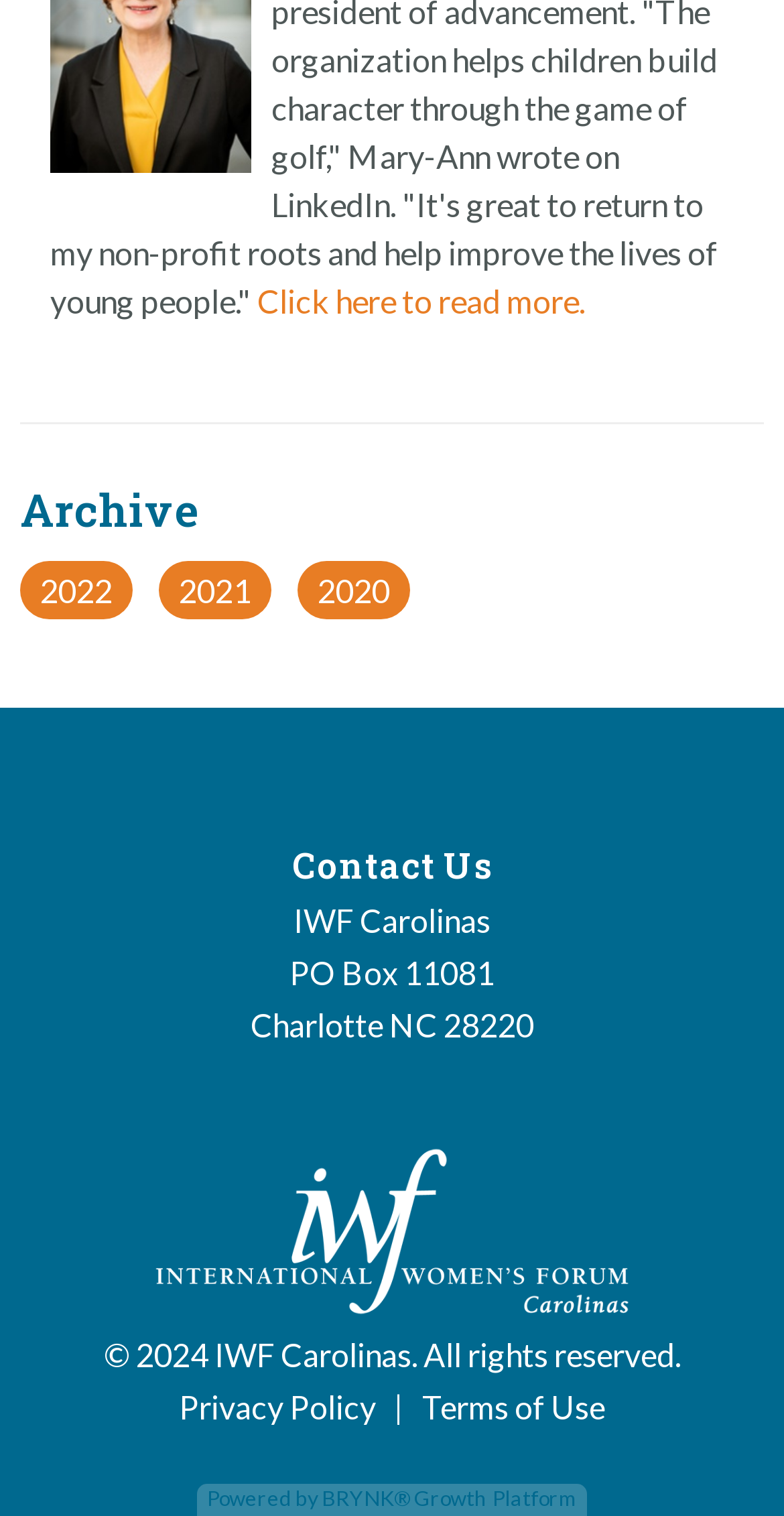Please locate the bounding box coordinates of the element's region that needs to be clicked to follow the instruction: "View 2022 archive". The bounding box coordinates should be provided as four float numbers between 0 and 1, i.e., [left, top, right, bottom].

[0.026, 0.37, 0.169, 0.408]